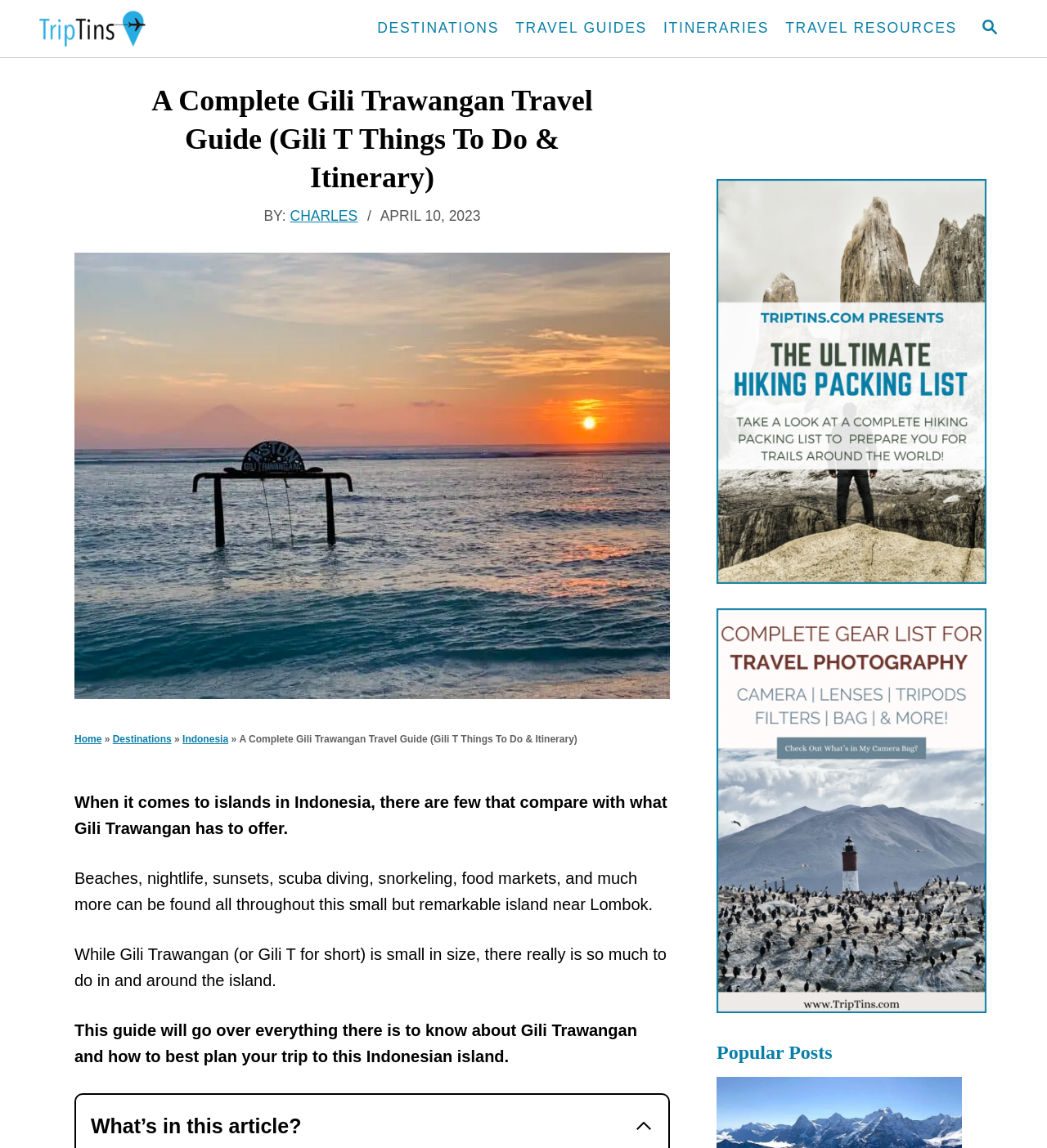Please determine the bounding box coordinates for the UI element described here. Use the format (top-left x, top-left y, bottom-right x, bottom-right y) with values bounded between 0 and 1: Travel Guides

[0.484, 0.01, 0.626, 0.04]